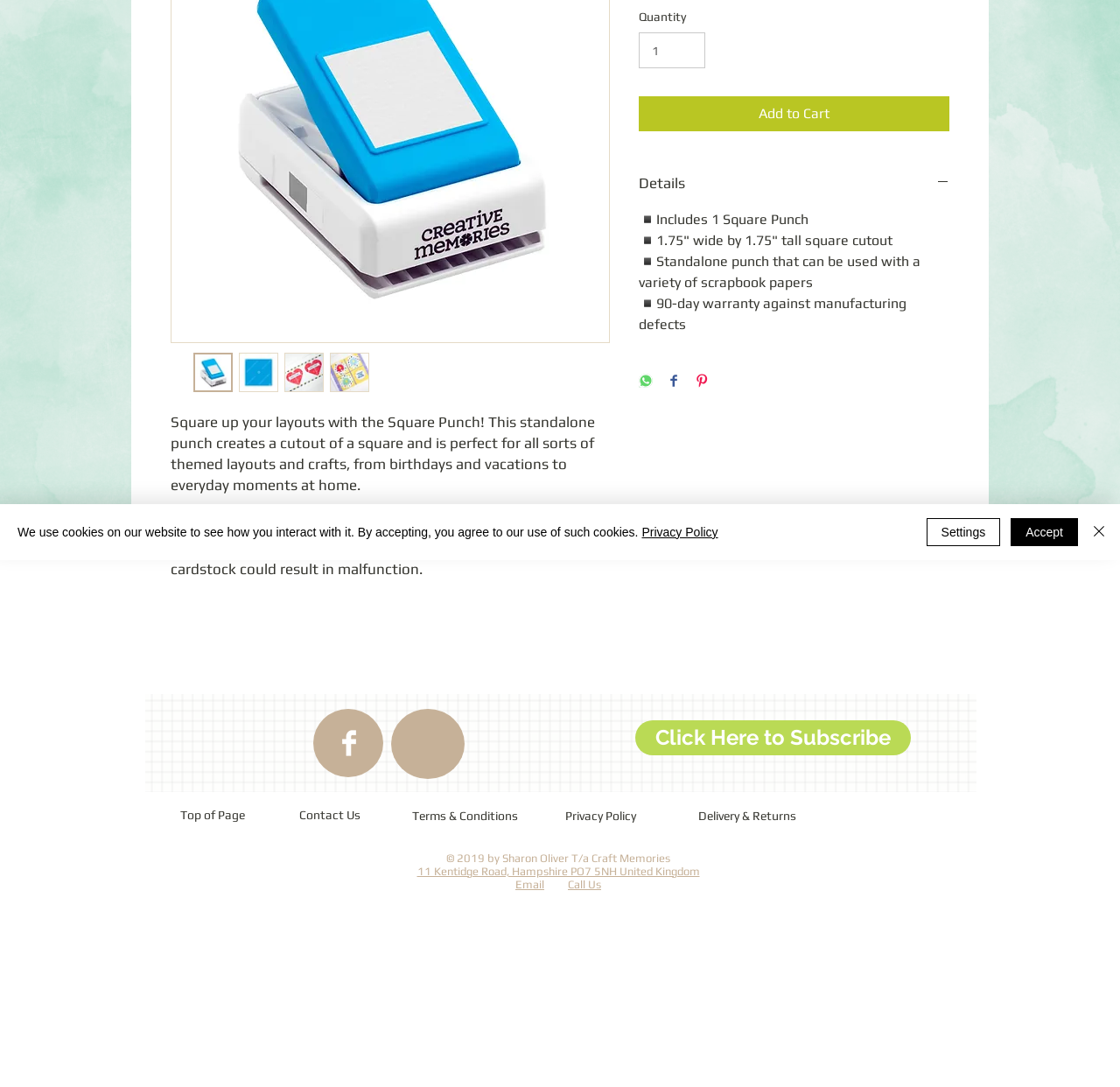Locate the bounding box of the user interface element based on this description: "alt="Thumbnail: Square Punch"".

[0.295, 0.324, 0.33, 0.361]